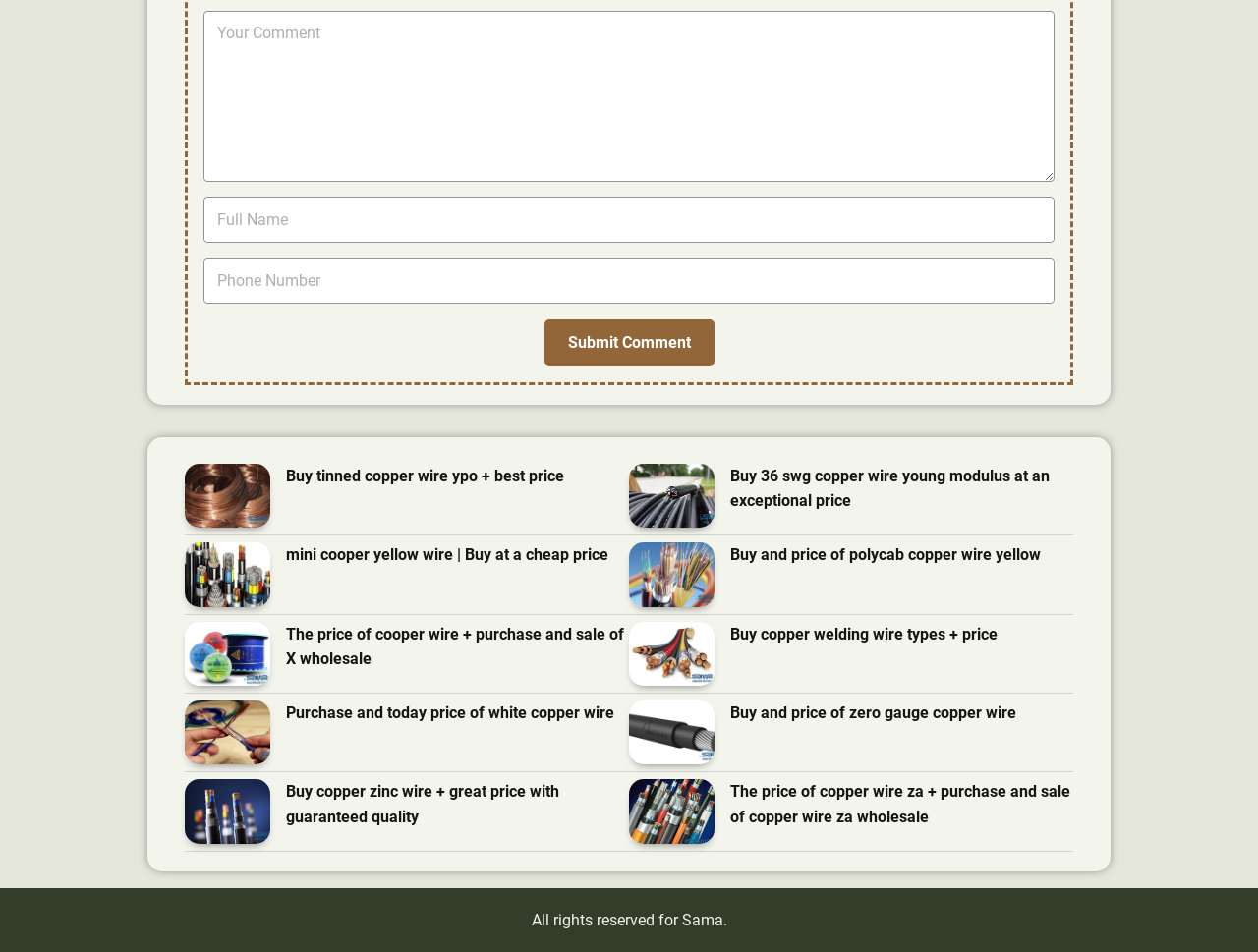How many links are there on the webpage?
Refer to the screenshot and answer in one word or phrase.

15